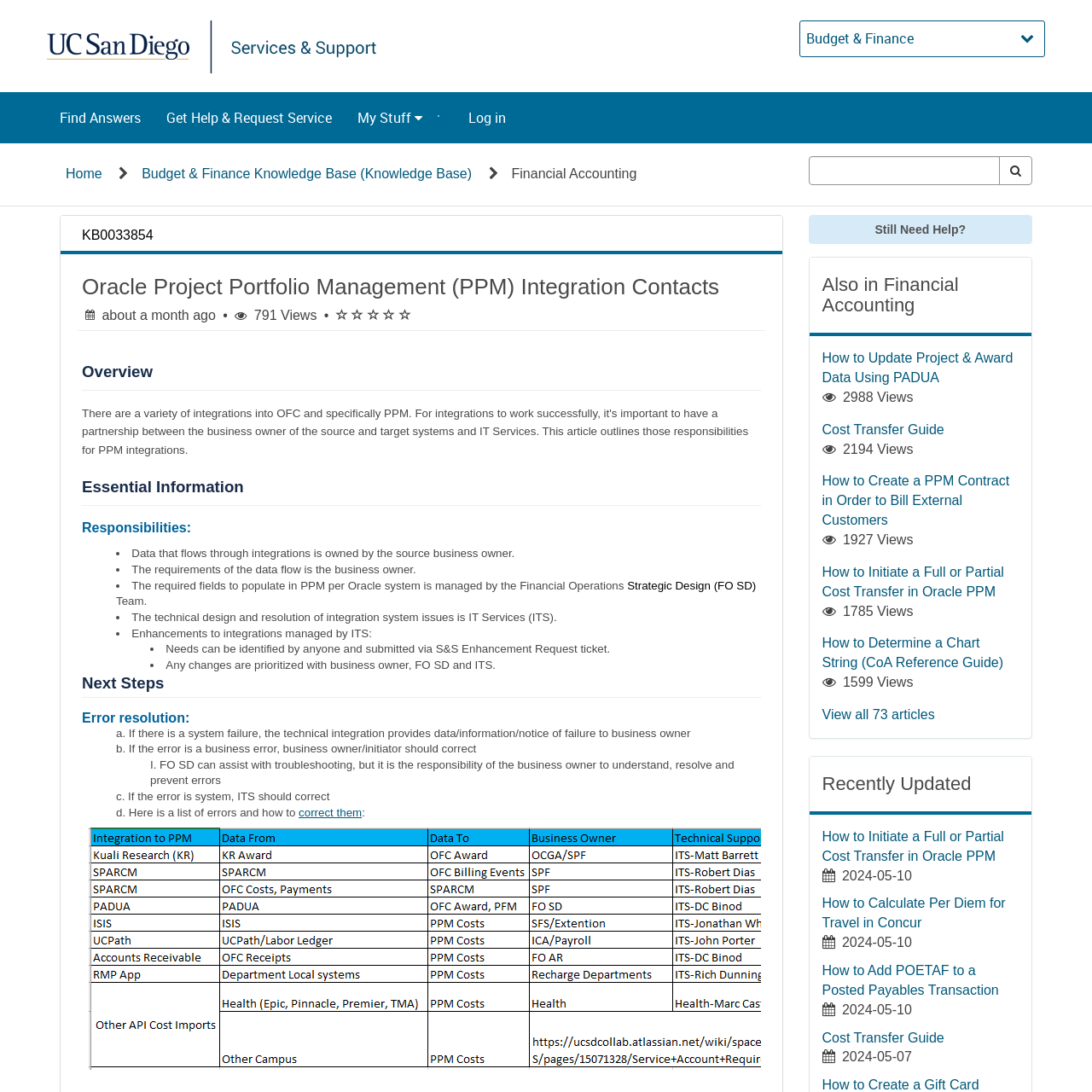What is the date of the last update of the second article in the 'Recently Updated' section?
Please give a well-detailed answer to the question.

In the 'Recently Updated' section, the second article is 'How to Calculate Per Diem for Travel in Concur', and its last update date is listed as '2024-05-10'.